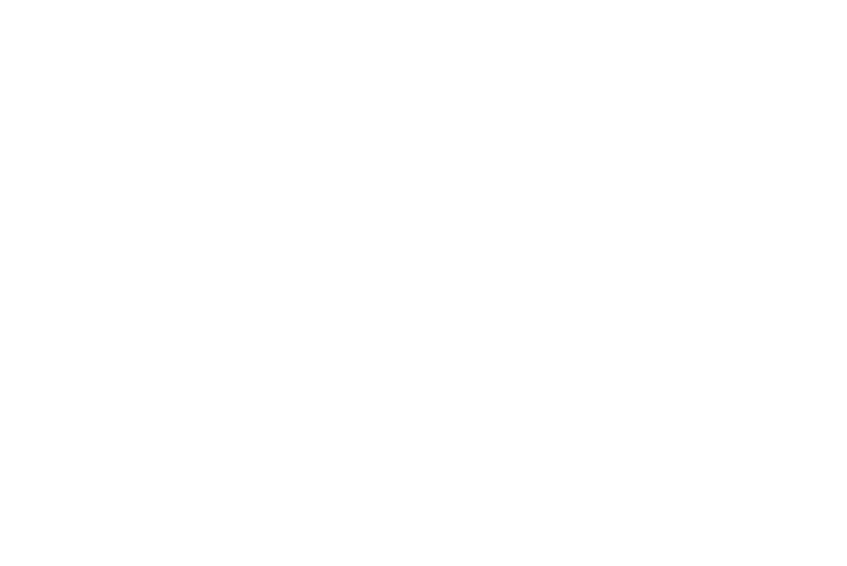Describe the image with as much detail as possible.

The image depicts a dining table elegantly set for a group dinner, showcasing a sophisticated and inviting atmosphere. The all-white theme enhances the elegance, with pristine tableware and carefully arranged centerpieces that suggest a focus on refinement and comfort. This visual presentation is likely a part of promotional materials highlighting various dining options for guests, emphasizing the appeal of group gatherings in a stylish setting. The inviting setup is perfect for those looking to unwind, connect, and enjoy memorable dining experiences together.